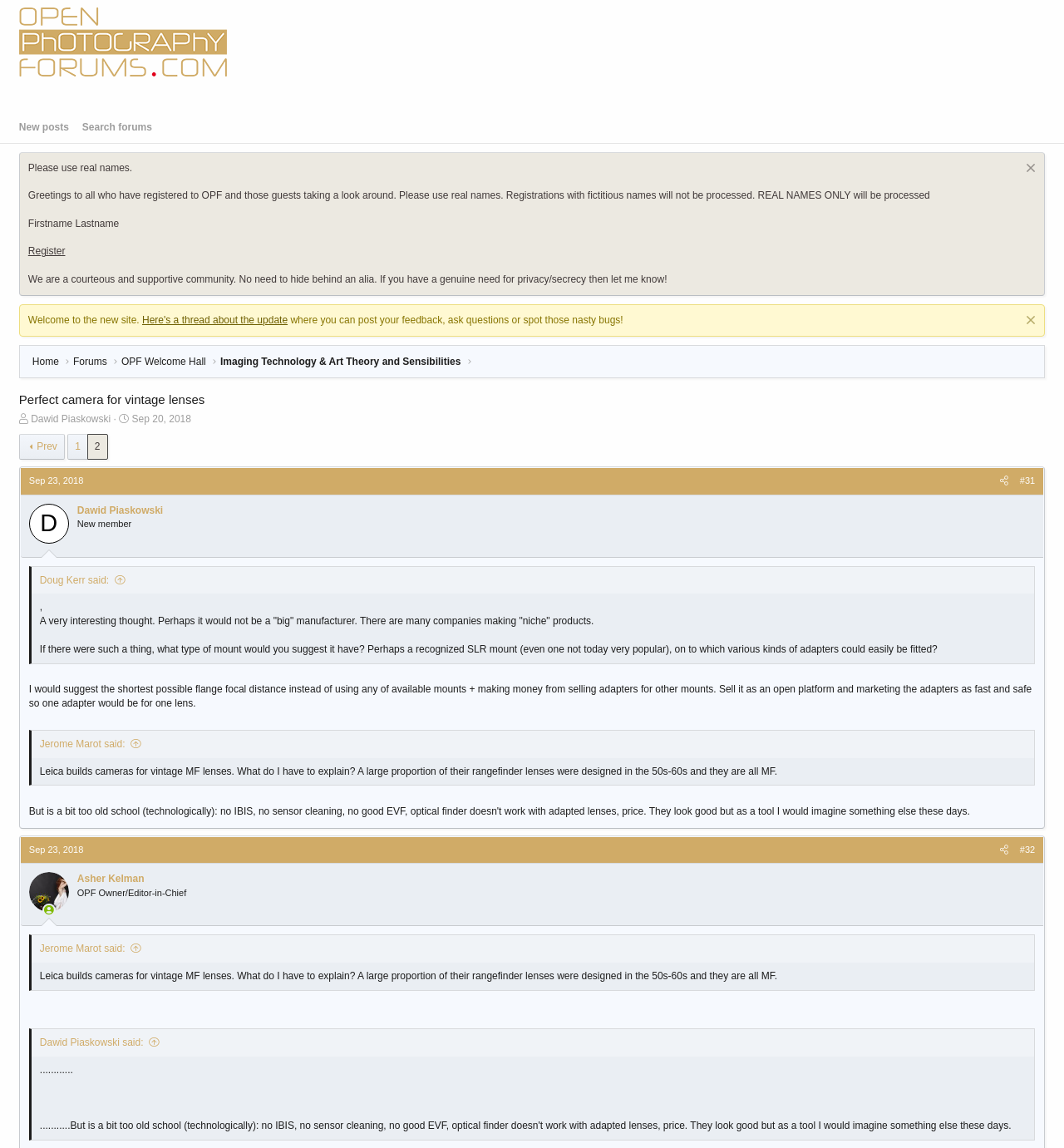Offer a detailed account of what is visible on the webpage.

This webpage appears to be a forum discussion page, specifically page 2 of the "Open Photography Forums". The top navigation bar contains links to "Home", "Forums", "What's new", "Resources", "Log in", "Register", and "Search". 

Below the navigation bar, there are four articles or posts, each with a header section containing the post date, time, and a link to the post number. The posts are from different users, including Dawid Piaskowski, Asher Kelman, and others. Each post has a heading with the user's name and title, followed by the post content, which includes text, images, and links.

The first post is from Dawid Piaskowski, a new member, and contains a link to an article about a digital rangefinder camera. The second post is from Asher Kelman, the OPF Owner/Editor-in-Chief, and discusses using adapters to mount lenses on a 4x5 large format camera. The third post is also from Asher Kelman and revisits the idea of using a Sony A7 FE Mount with a full-frame sensor, listing its advantages, including image stabilization and compatibility with vintage lenses. The fourth post is again from Asher Kelman and discusses the adaptability of vintage lenses to various digital cameras.

Throughout the page, there are images of the users, as well as icons and links to other posts and threads. The overall layout is organized, with clear headings and concise text, making it easy to follow the discussion.